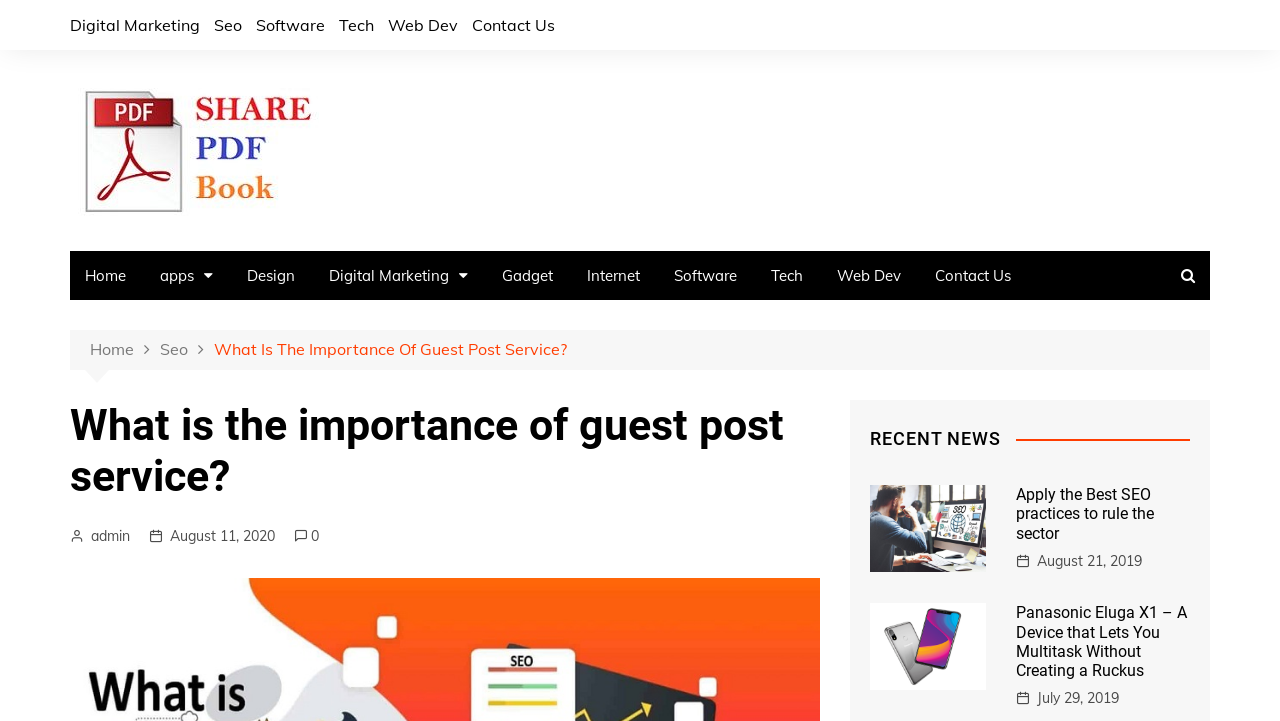Find the bounding box coordinates of the element's region that should be clicked in order to follow the given instruction: "Visit Technology blog". The coordinates should consist of four float numbers between 0 and 1, i.e., [left, top, right, bottom].

[0.055, 0.111, 0.249, 0.307]